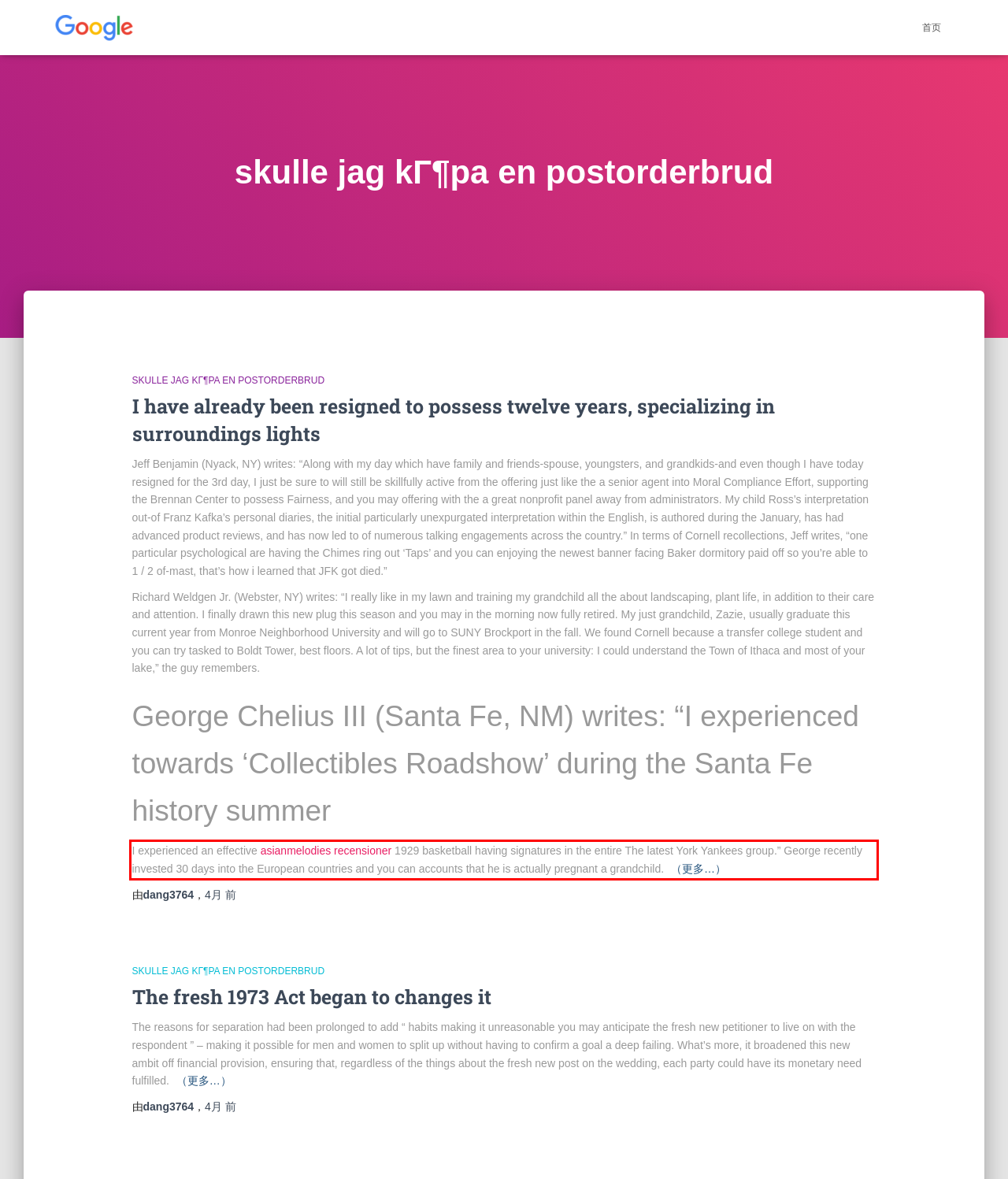Given a screenshot of a webpage with a red bounding box, extract the text content from the UI element inside the red bounding box.

I experienced an effective asianmelodies recensioner 1929 basketball having signatures in the entire The latest York Yankees group.” George recently invested 30 days into the European countries and you can accounts that he is actually pregnant a grandchild. （更多…）